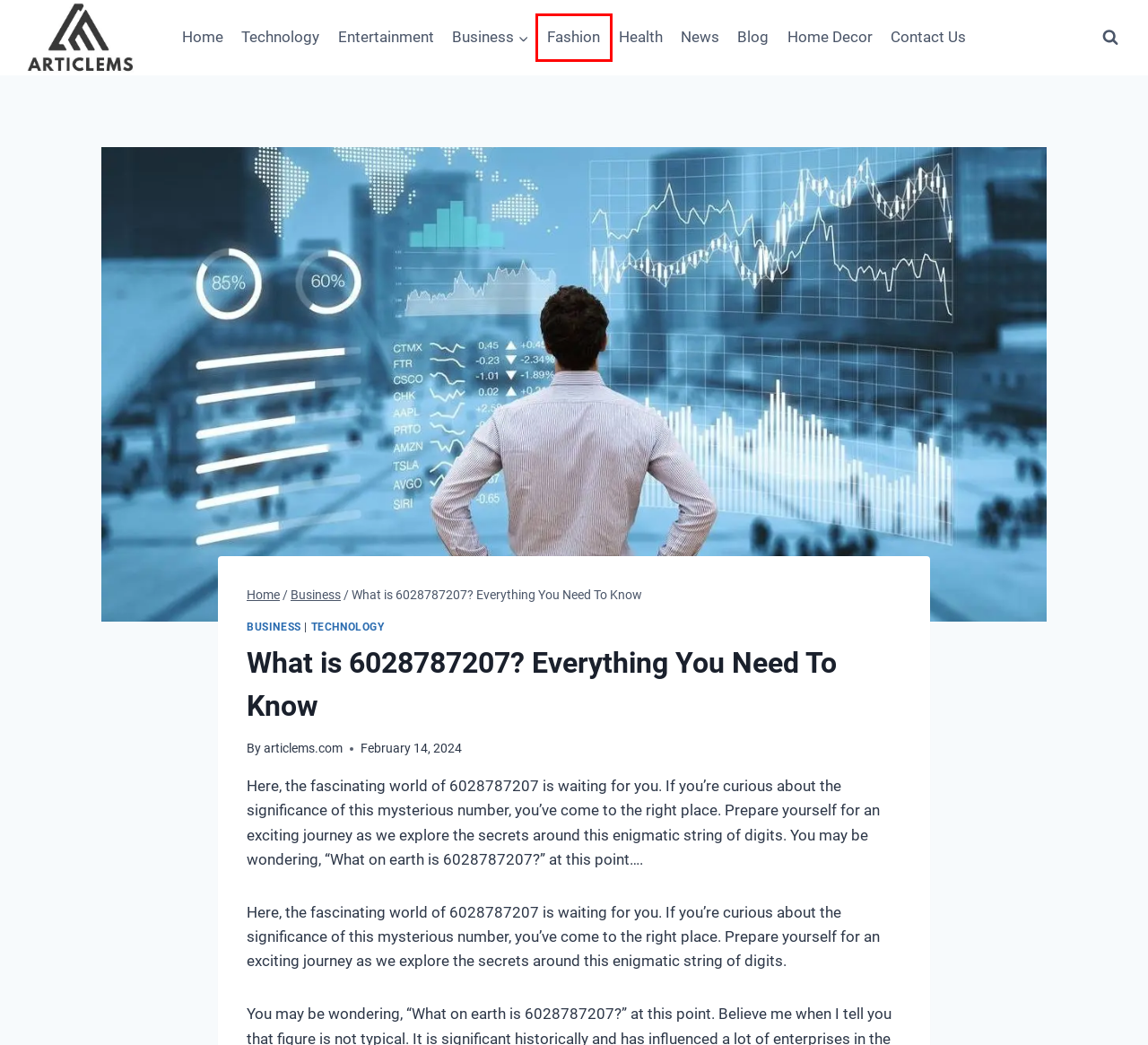You are provided with a screenshot of a webpage that includes a red rectangle bounding box. Please choose the most appropriate webpage description that matches the new webpage after clicking the element within the red bounding box. Here are the candidates:
A. Contact Us - Articlems.com
B. Business Archives - Articlems.com
C. Home Decor Archives - Articlems.com
D. Fashion Archives - Articlems.com
E. Technology Archives - Articlems.com
F. Home - Espressoblog
G. Entertainment Archives - Articlems.com
H. Health Archives - Articlems.com

D